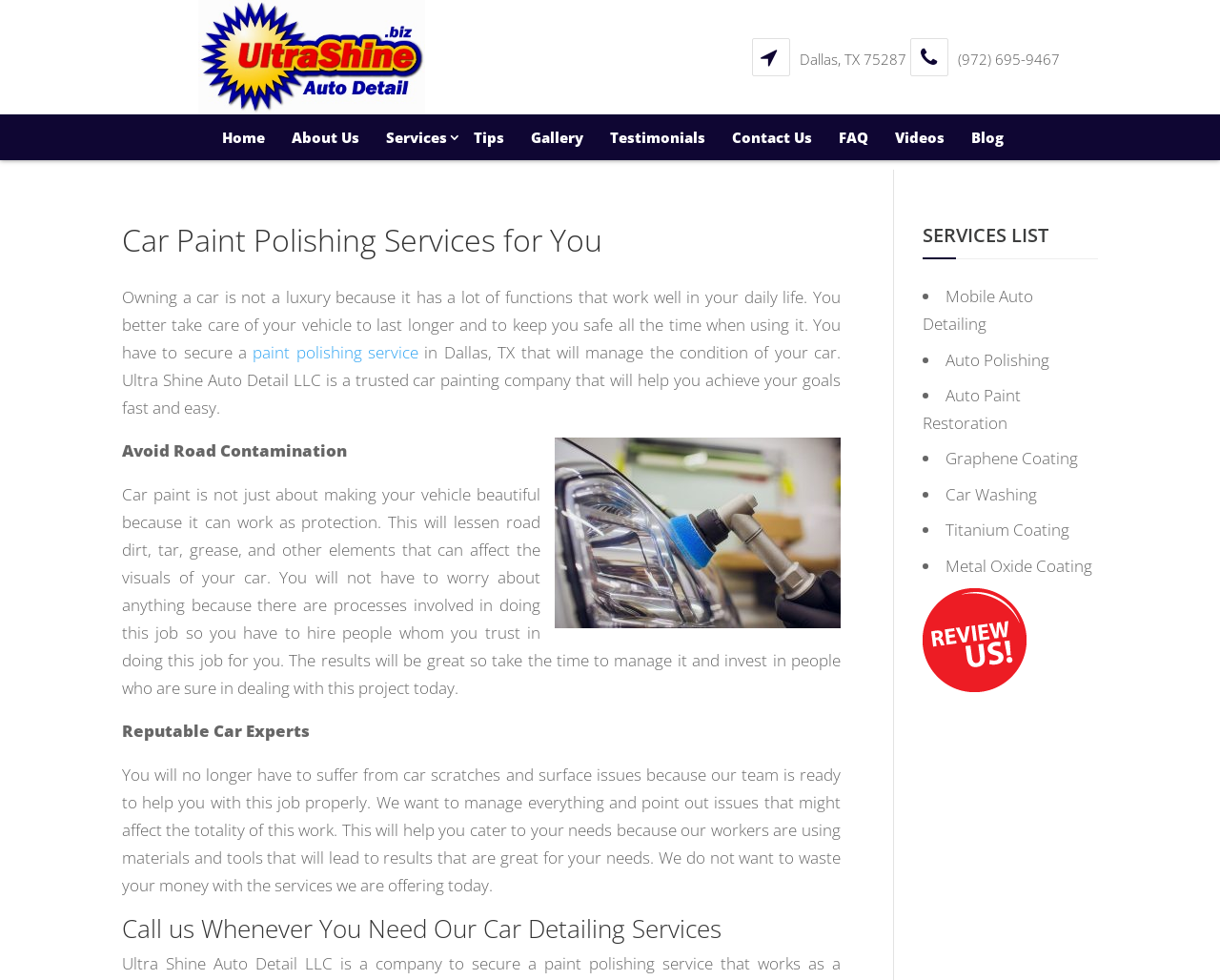What is the purpose of car paint?
Please answer the question with a detailed response using the information from the screenshot.

According to the webpage, car paint is not just for making the vehicle beautiful, but it also works as protection, lessening road dirt, tar, grease, and other elements that can affect the visuals of the car.